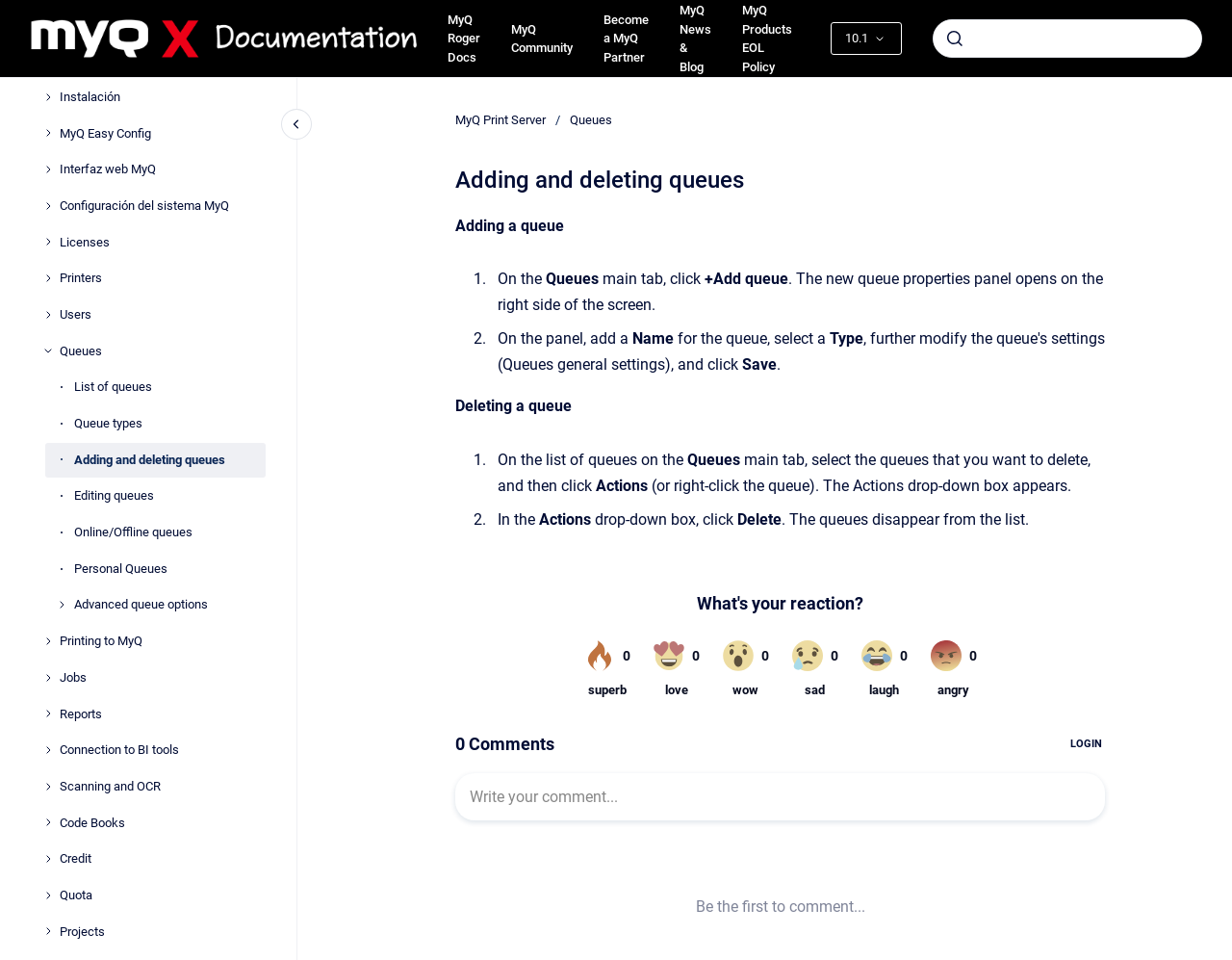Determine the bounding box coordinates of the section to be clicked to follow the instruction: "Click on the 'Printing to MyQ' button". The coordinates should be given as four float numbers between 0 and 1, formatted as [left, top, right, bottom].

[0.032, 0.66, 0.045, 0.676]